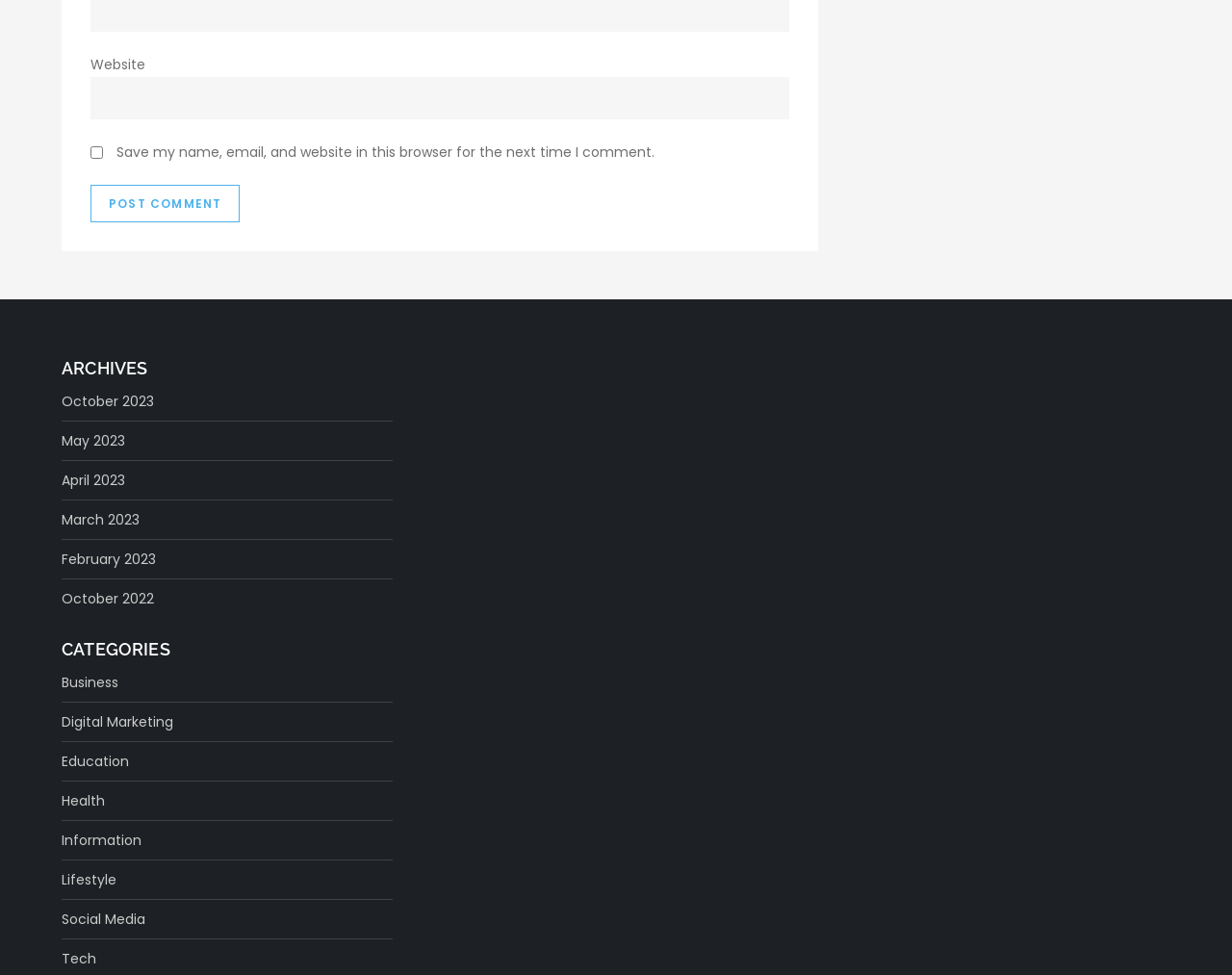Identify the bounding box coordinates of the section that should be clicked to achieve the task described: "enter username".

None